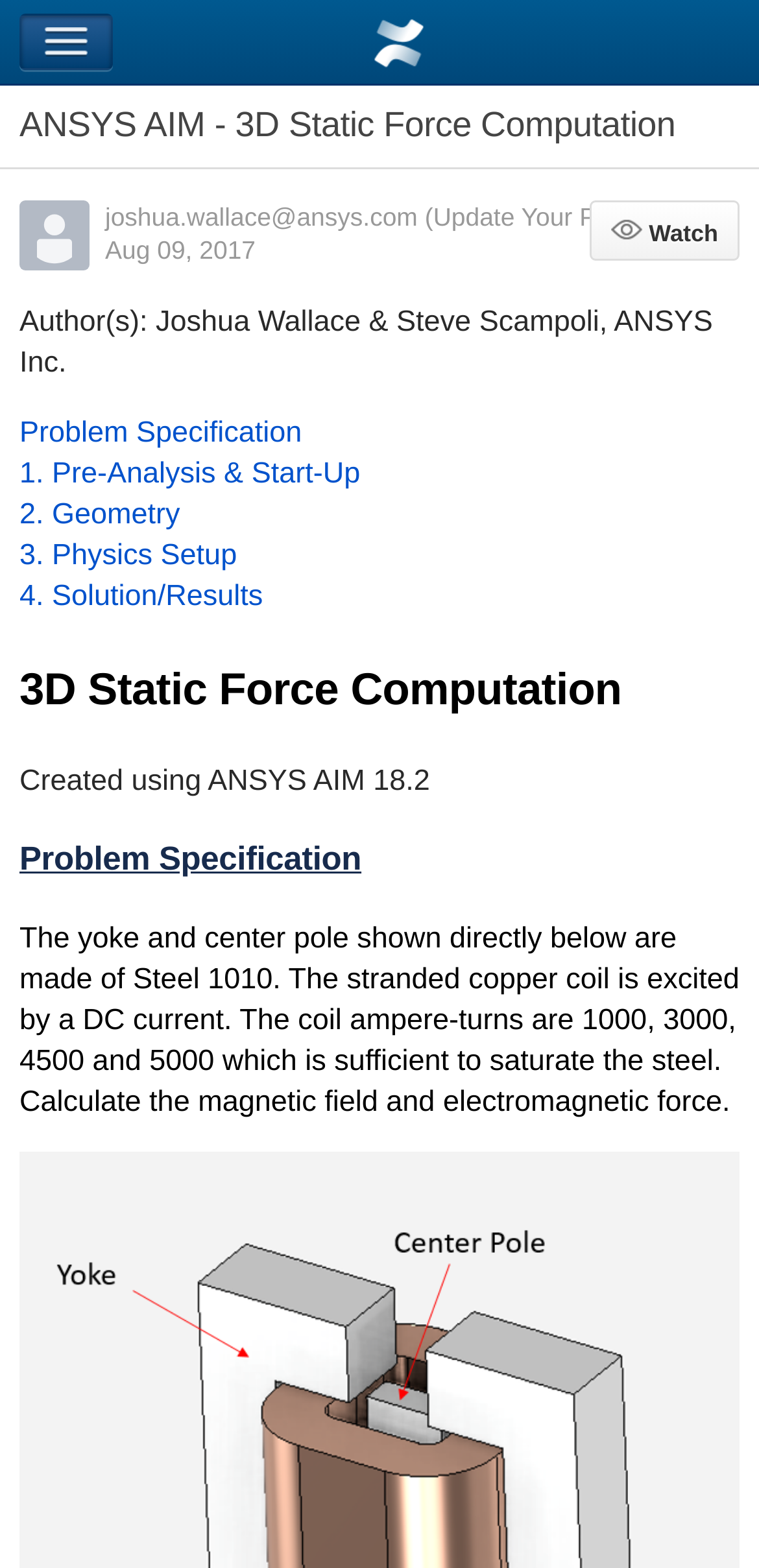Provide a one-word or brief phrase answer to the question:
What is the material of the yoke and center pole?

Steel 1010